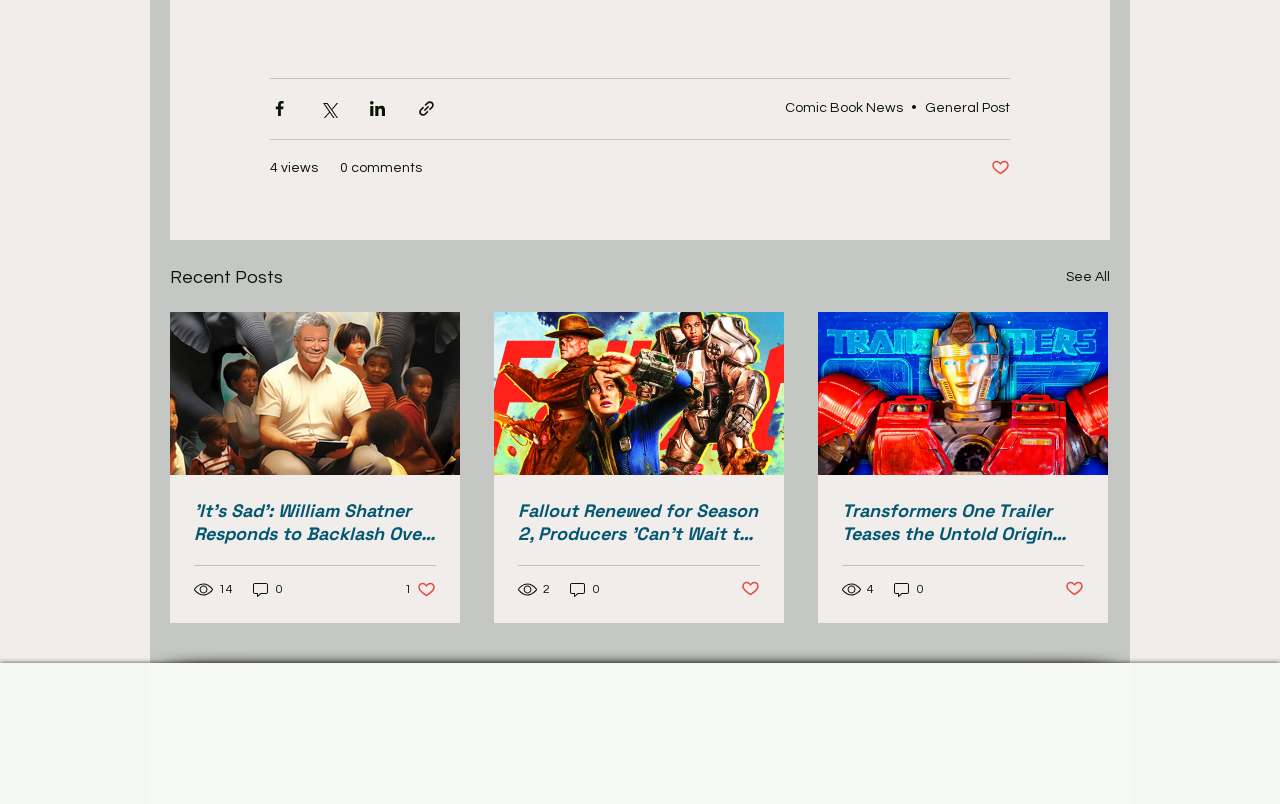Give the bounding box coordinates for the element described by: "General Post".

[0.723, 0.126, 0.789, 0.143]